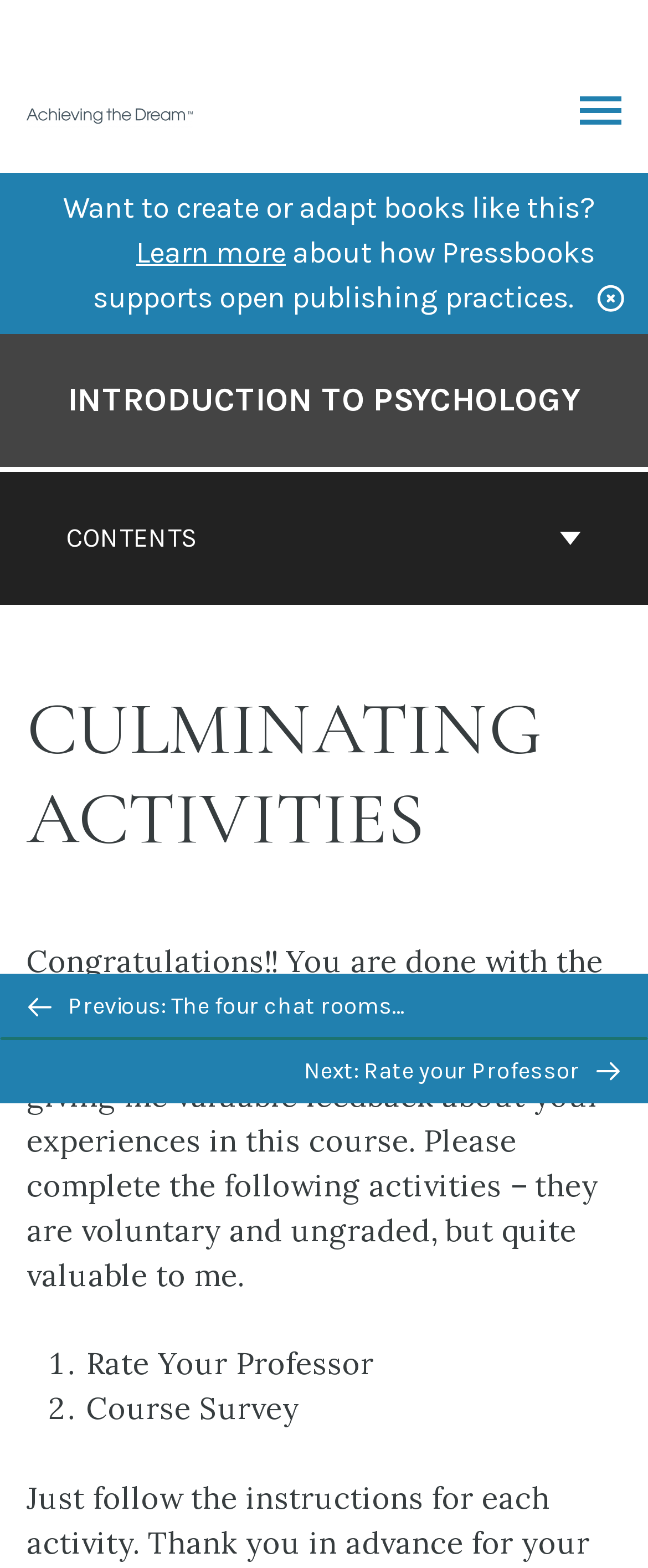Determine the main heading of the webpage and generate its text.

INTRODUCTION TO PSYCHOLOGY